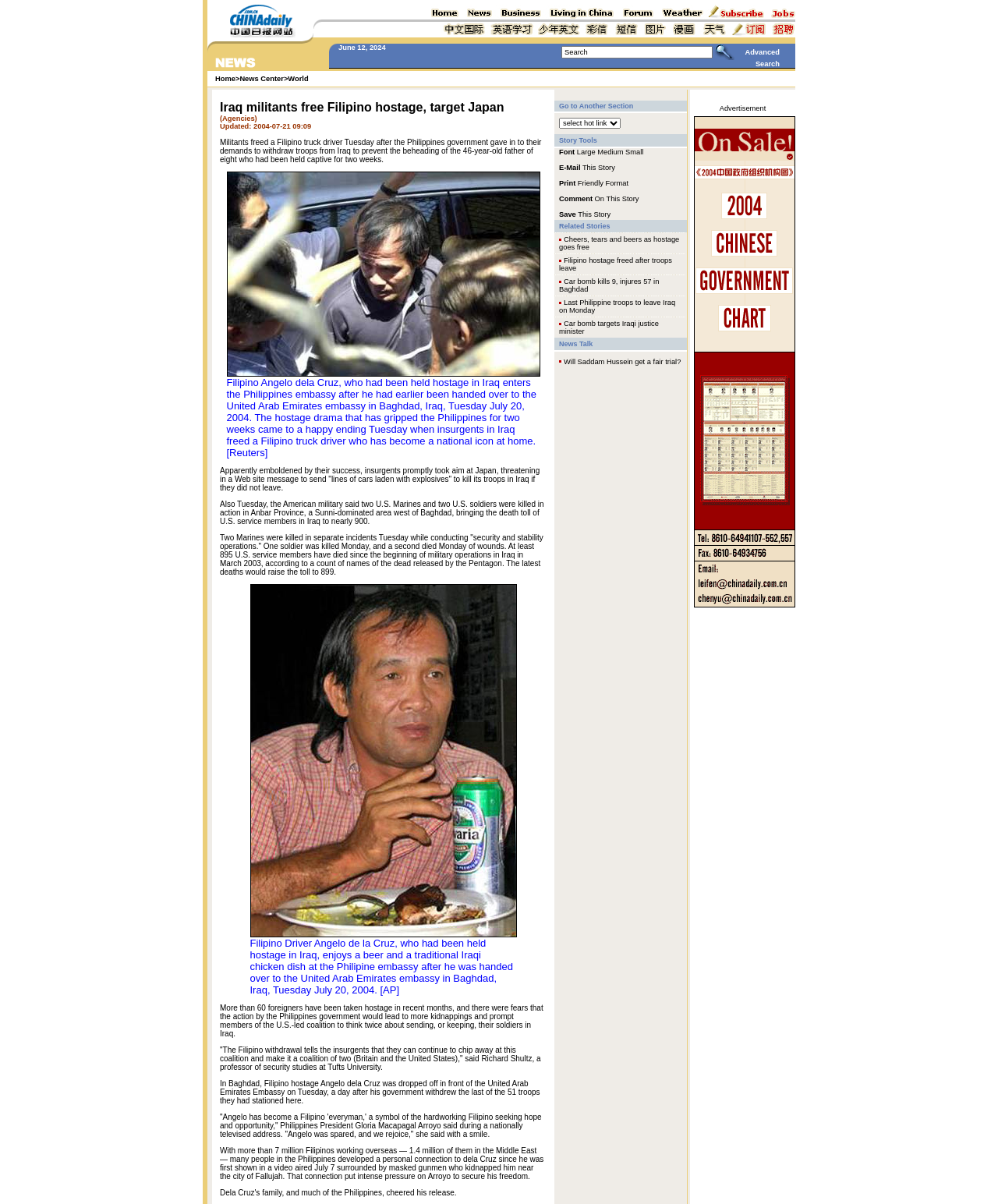Locate the bounding box coordinates of the clickable region to complete the following instruction: "Click the 'News Center' link."

[0.24, 0.062, 0.284, 0.069]